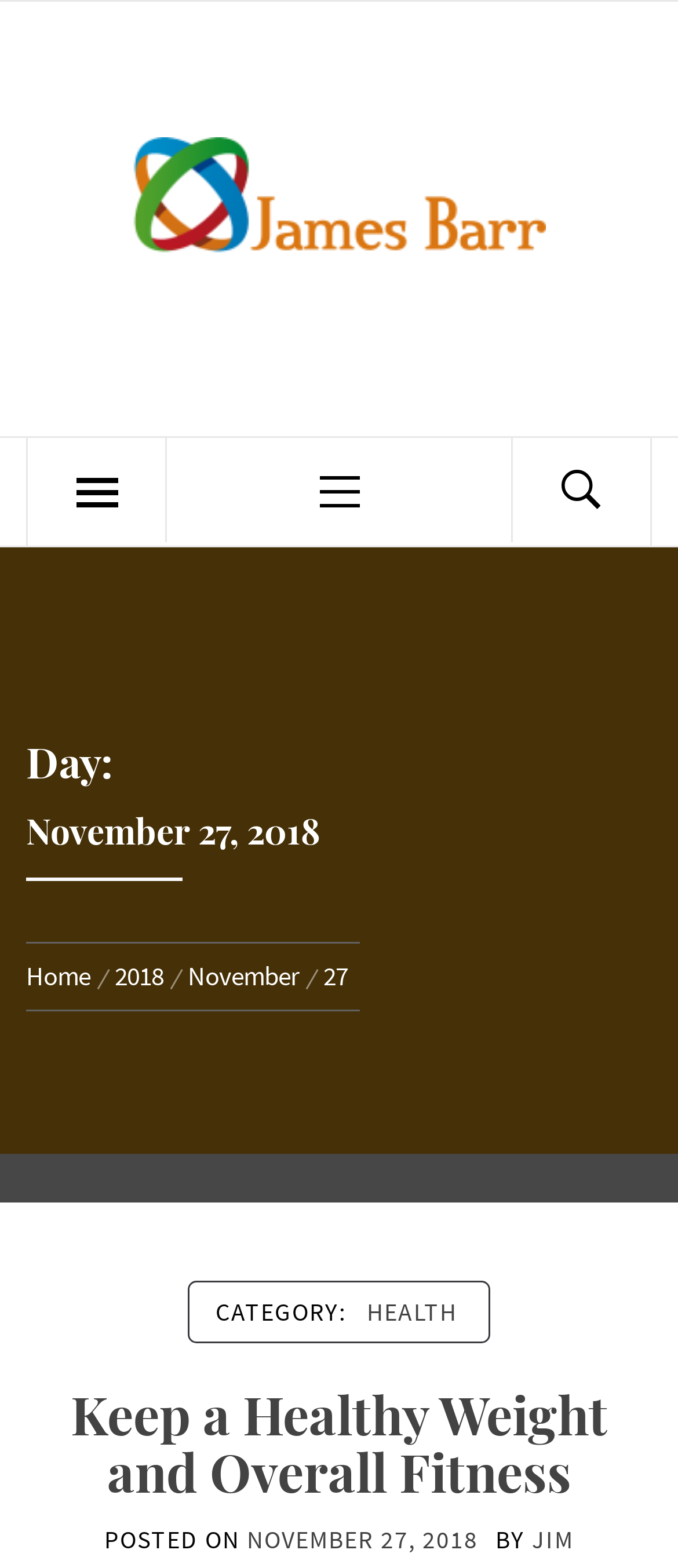Provide the bounding box coordinates, formatted as (top-left x, top-left y, bottom-right x, bottom-right y), with all values being floating point numbers between 0 and 1. Identify the bounding box of the UI element that matches the description: November 27, 2018March 4, 2022

[0.364, 0.972, 0.705, 0.992]